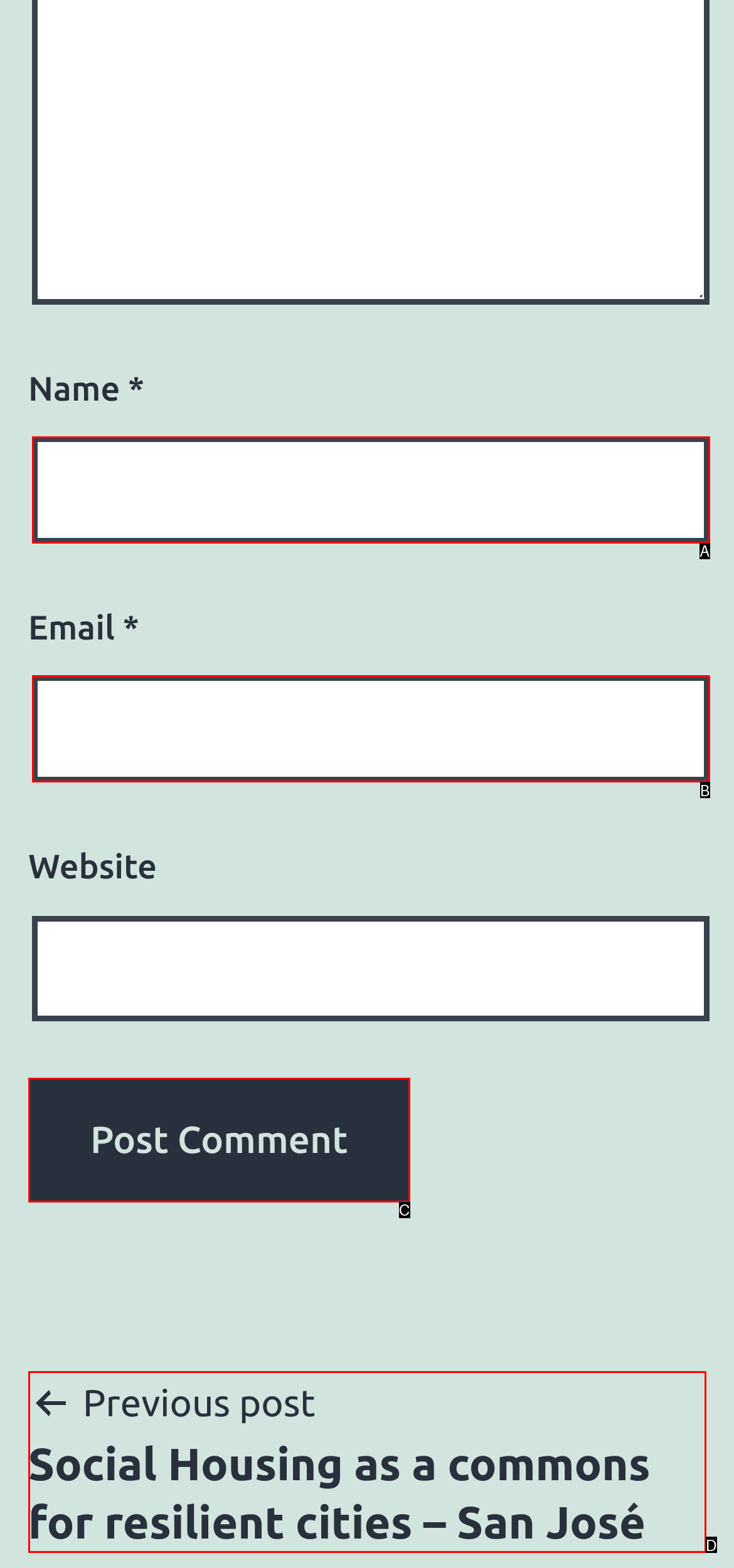Given the element description: 2019
Pick the letter of the correct option from the list.

None